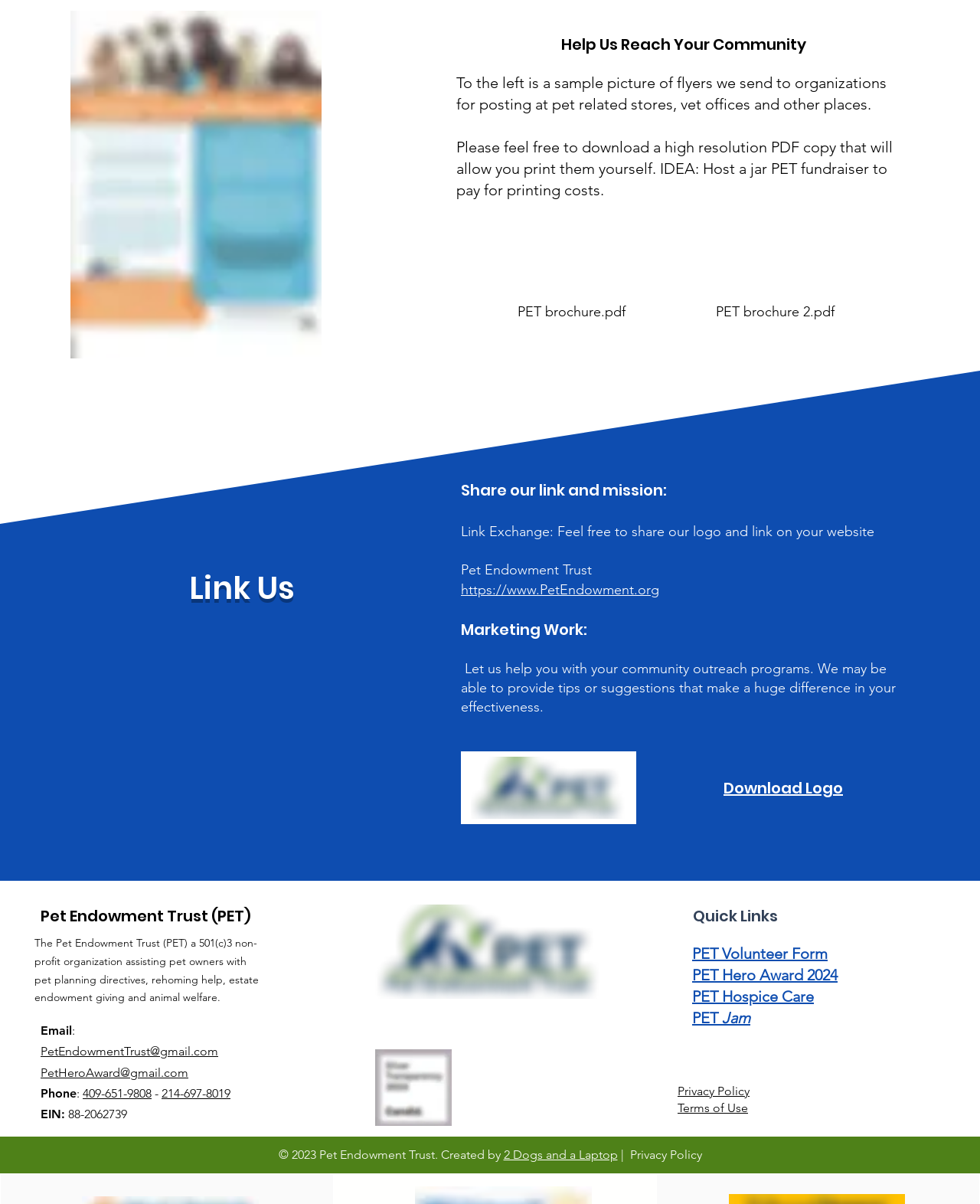Determine the bounding box coordinates for the area that needs to be clicked to fulfill this task: "Check the Privacy Policy". The coordinates must be given as four float numbers between 0 and 1, i.e., [left, top, right, bottom].

[0.691, 0.9, 0.765, 0.912]